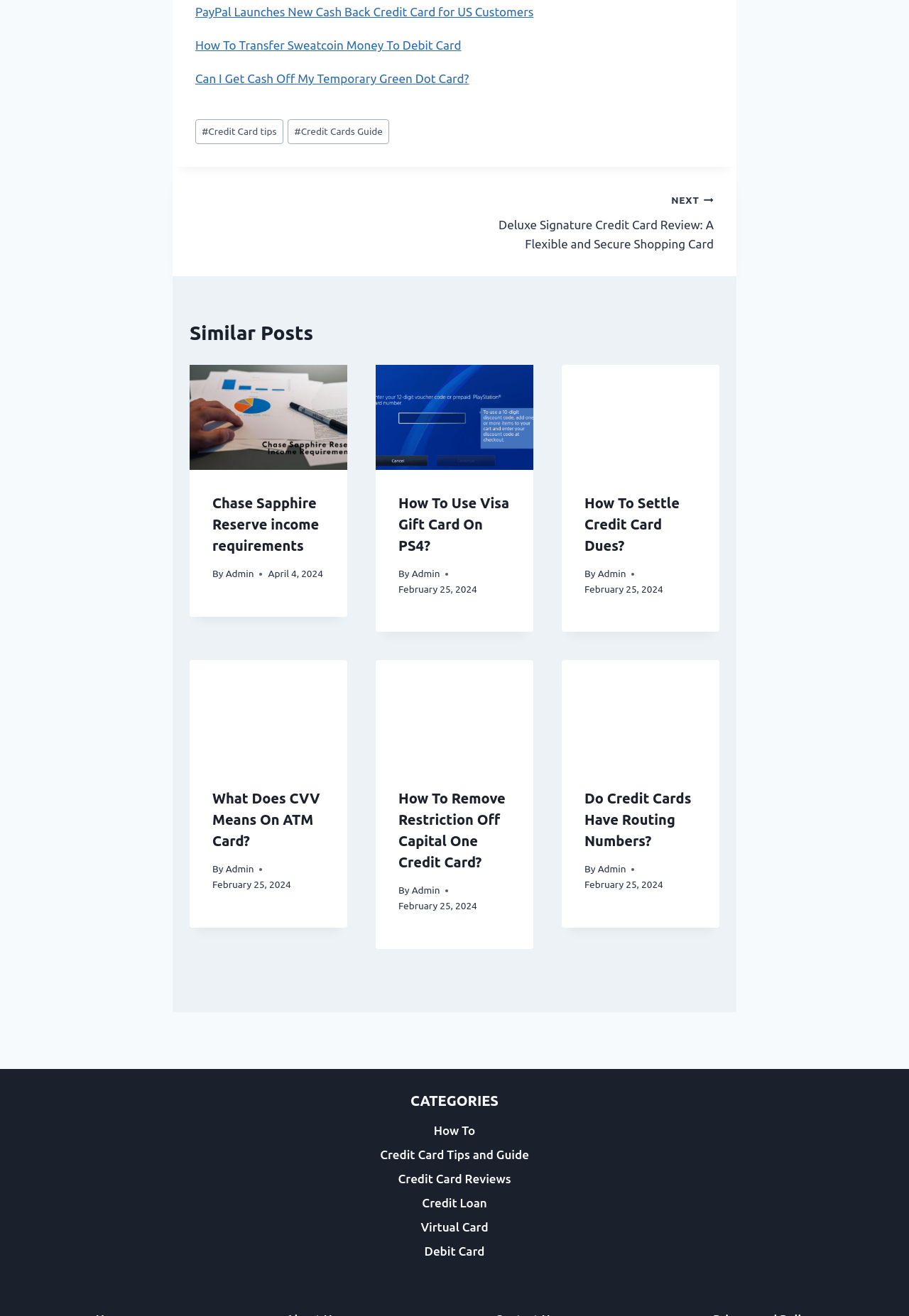Show the bounding box coordinates for the element that needs to be clicked to execute the following instruction: "Read 'Chase Sapphire Reserve income requirements'". Provide the coordinates in the form of four float numbers between 0 and 1, i.e., [left, top, right, bottom].

[0.209, 0.277, 0.382, 0.357]